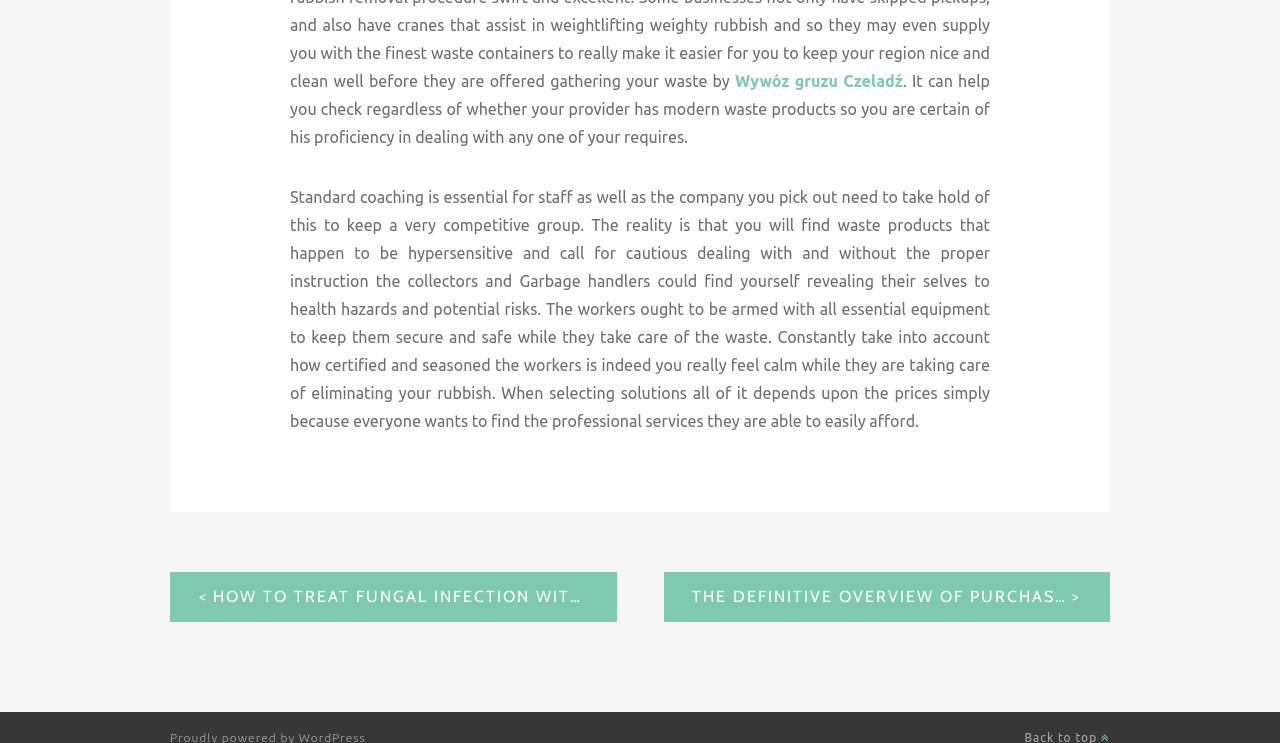Determine the bounding box coordinates of the UI element that matches the following description: "Wywóz gruzu Czeladź". The coordinates should be four float numbers between 0 and 1 in the format [left, top, right, bottom].

[0.574, 0.096, 0.705, 0.12]